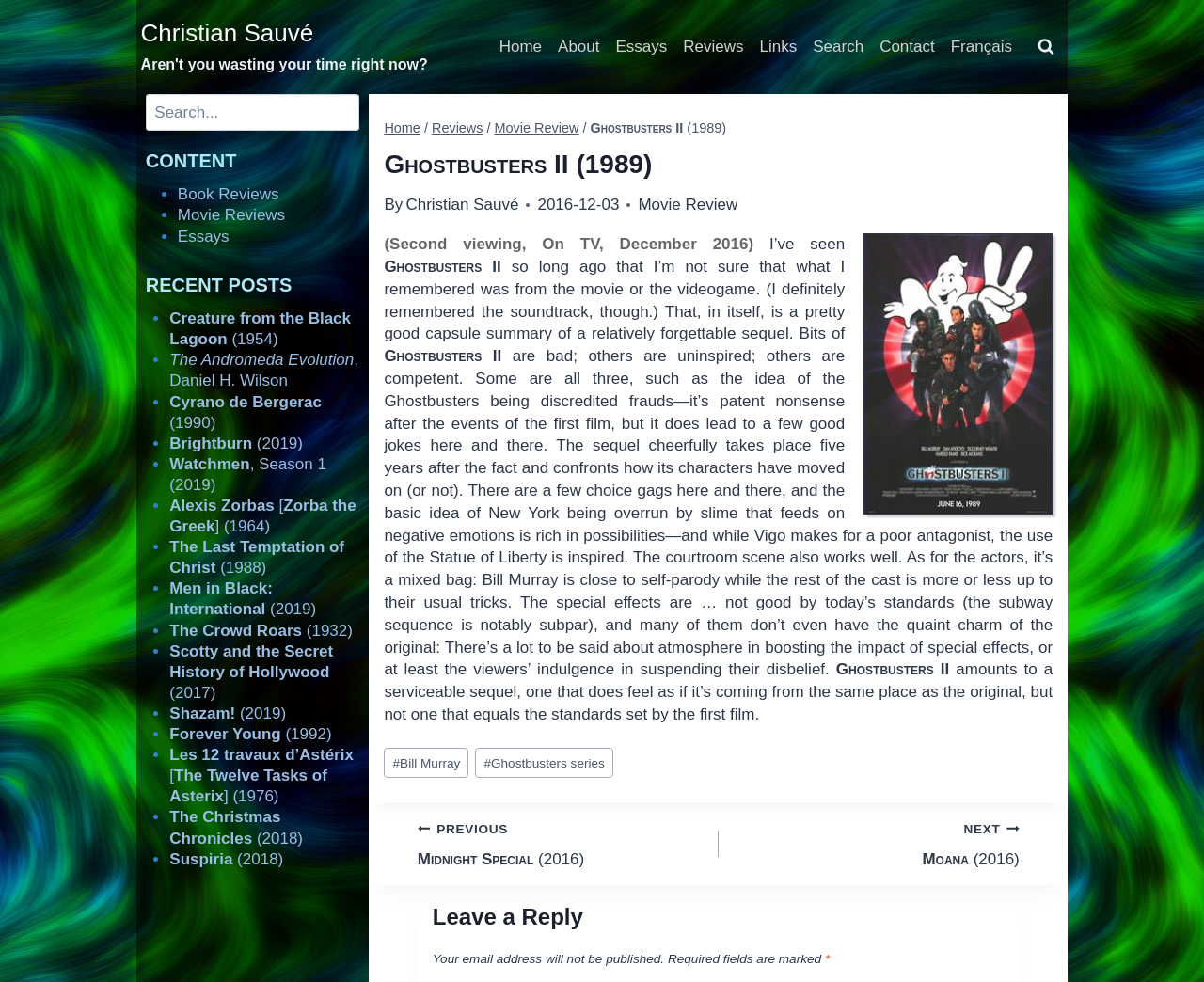Reply to the question with a single word or phrase:
What is the date of the review?

2016-12-03